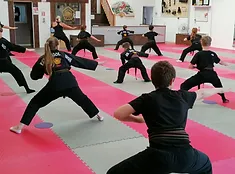Give a short answer to this question using one word or a phrase:
What is the purpose of the martial arts decorations?

To create an authentic environment